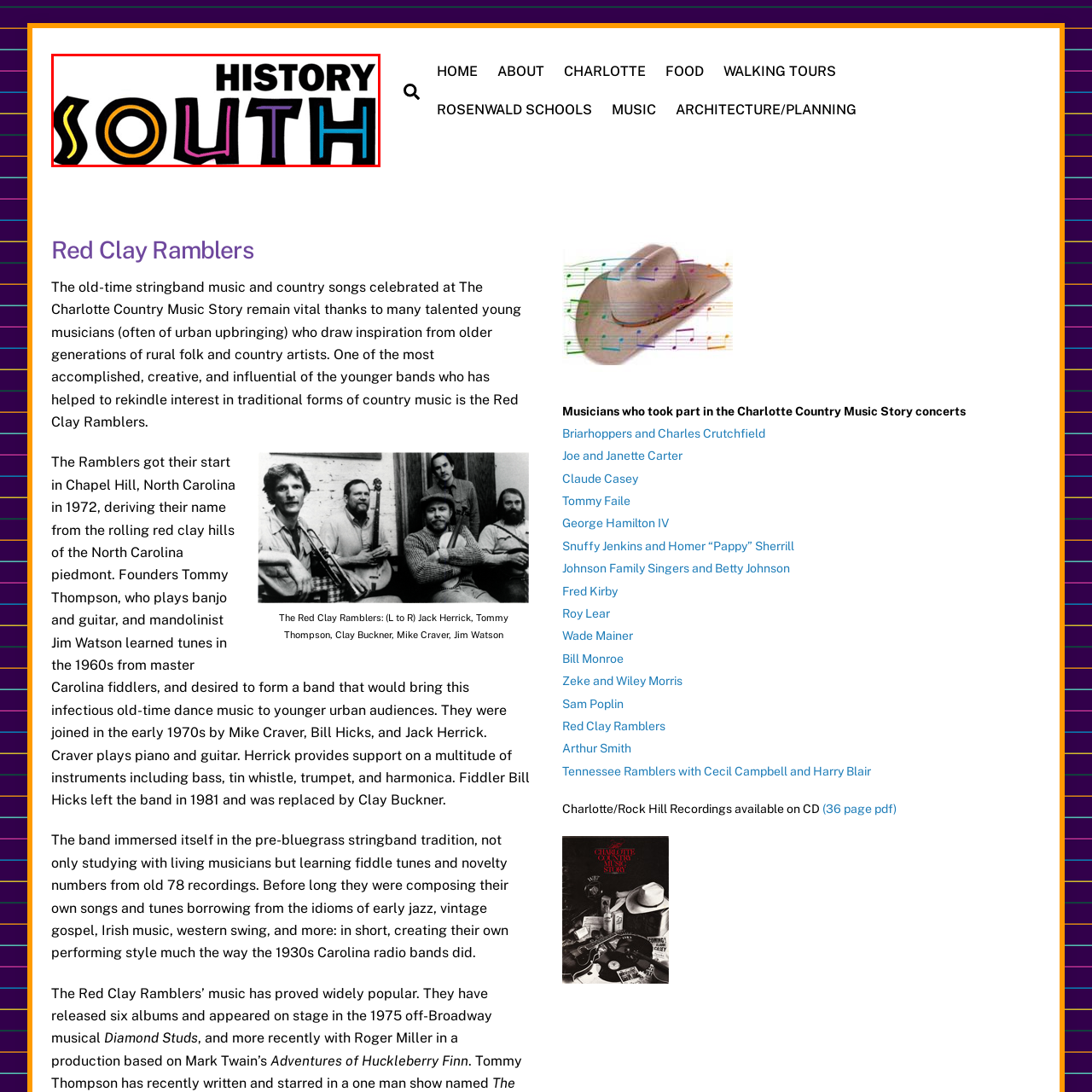Check the picture within the red bounding box and provide a brief answer using one word or phrase: What region's history is the content focused on?

Southern United States